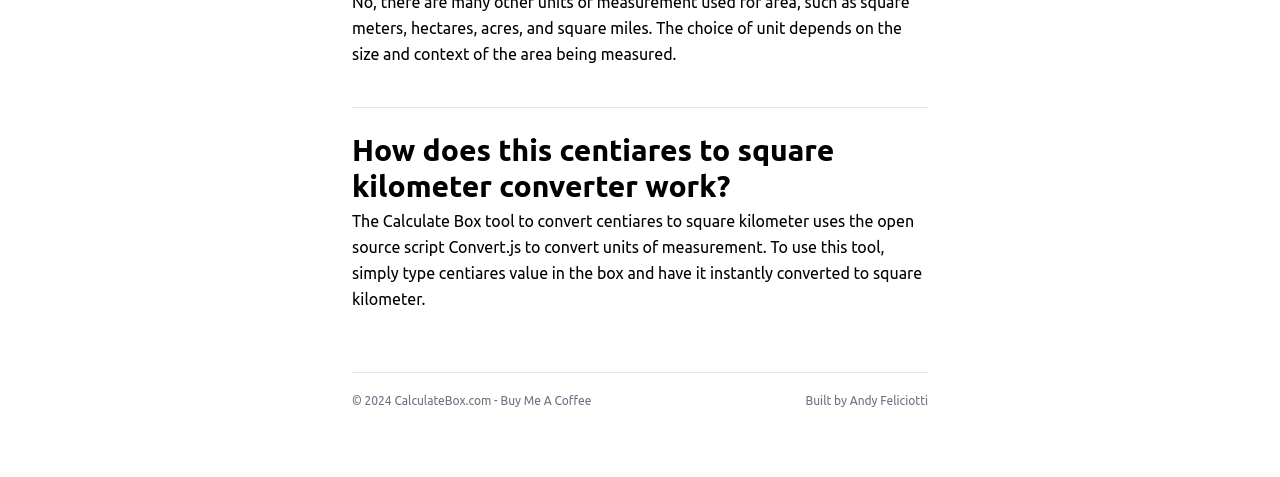What script is used by the Calculate Box tool?
Respond to the question with a single word or phrase according to the image.

Convert.js